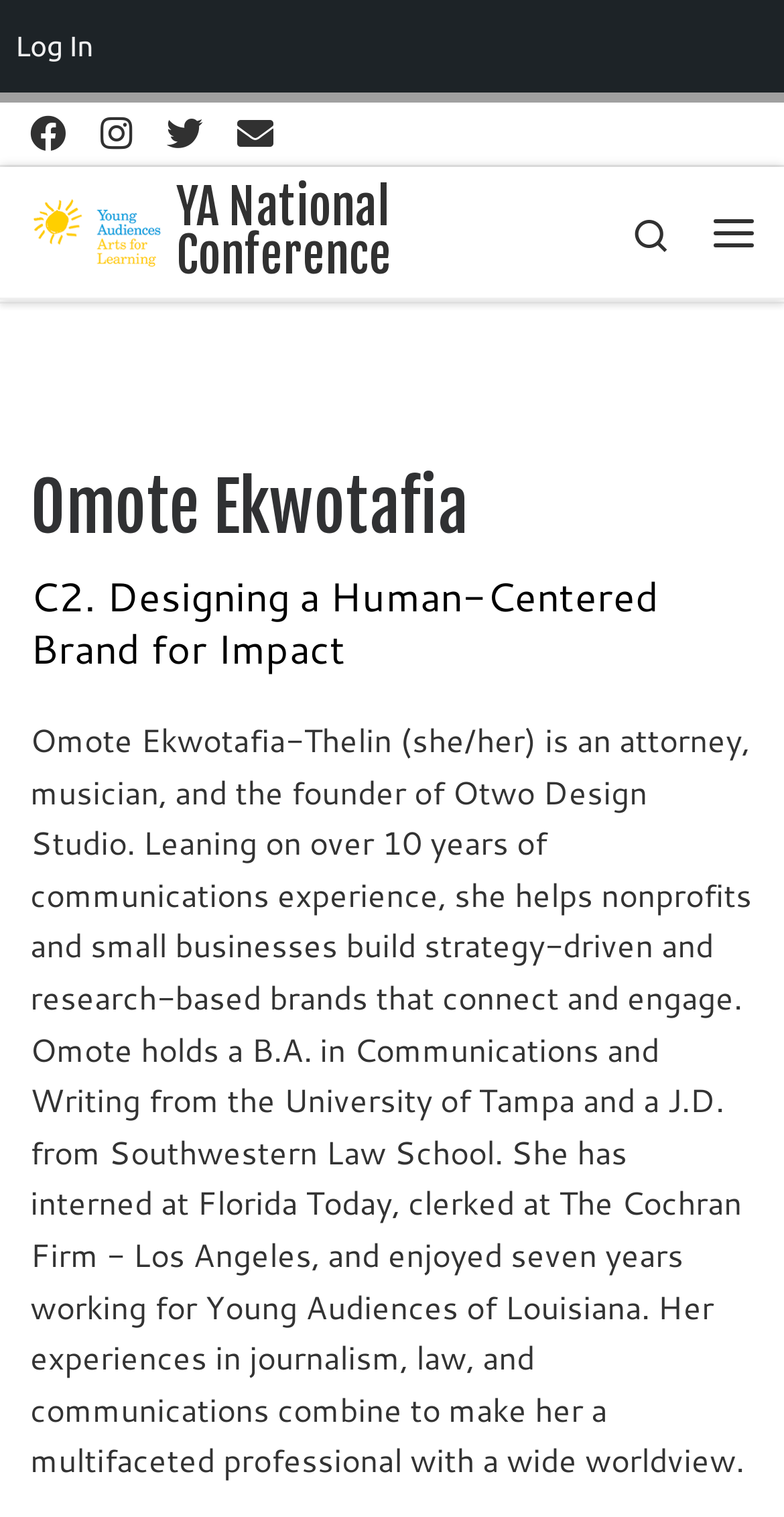Kindly determine the bounding box coordinates for the area that needs to be clicked to execute this instruction: "Open the menu".

[0.885, 0.119, 0.987, 0.187]